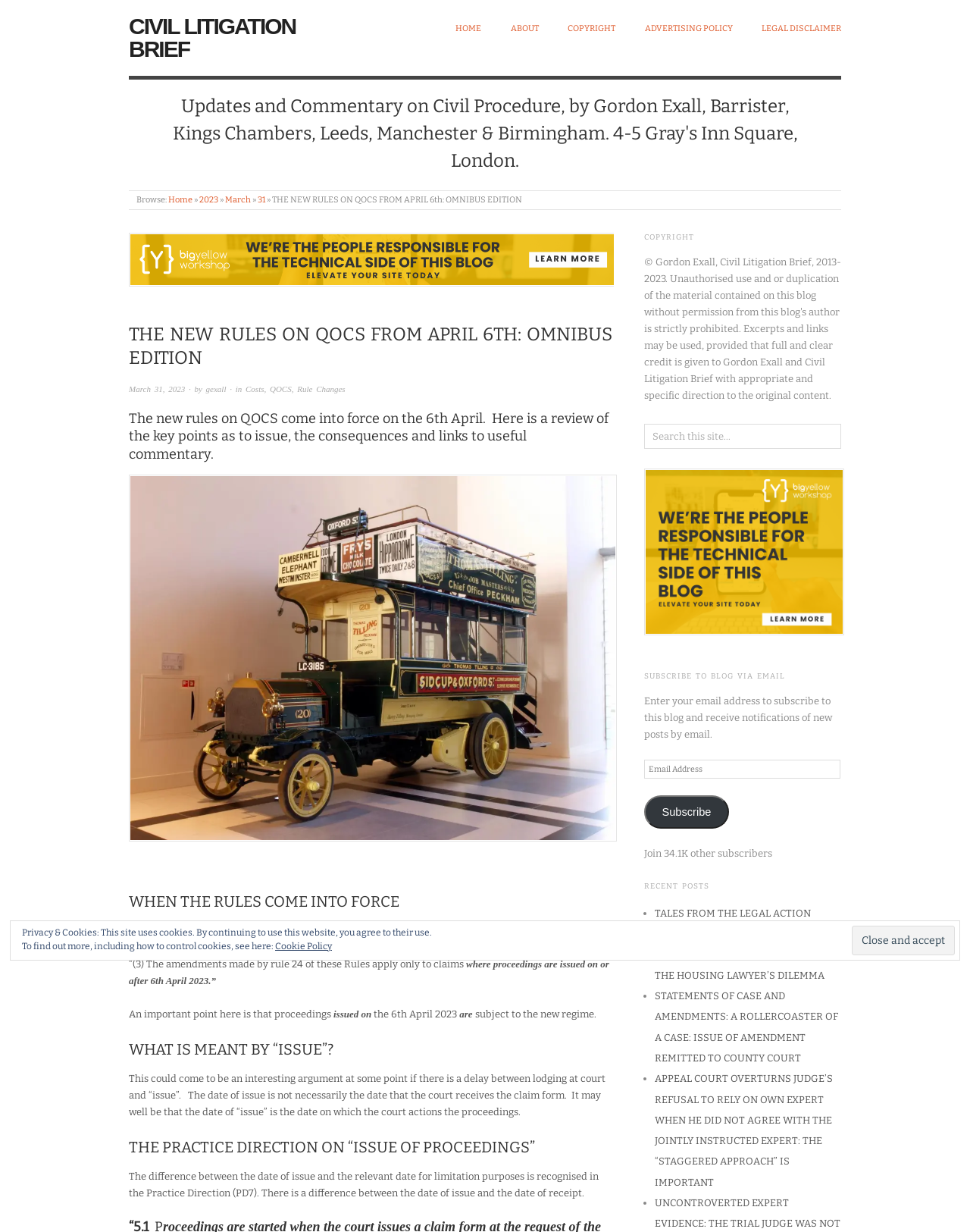Locate the bounding box coordinates of the clickable region to complete the following instruction: "Click the 'HOME' link."

[0.47, 0.018, 0.496, 0.028]